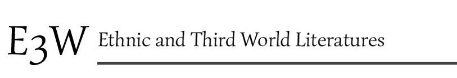What does the bold typography highlight?
Please look at the screenshot and answer using one word or phrase.

Significance of narratives